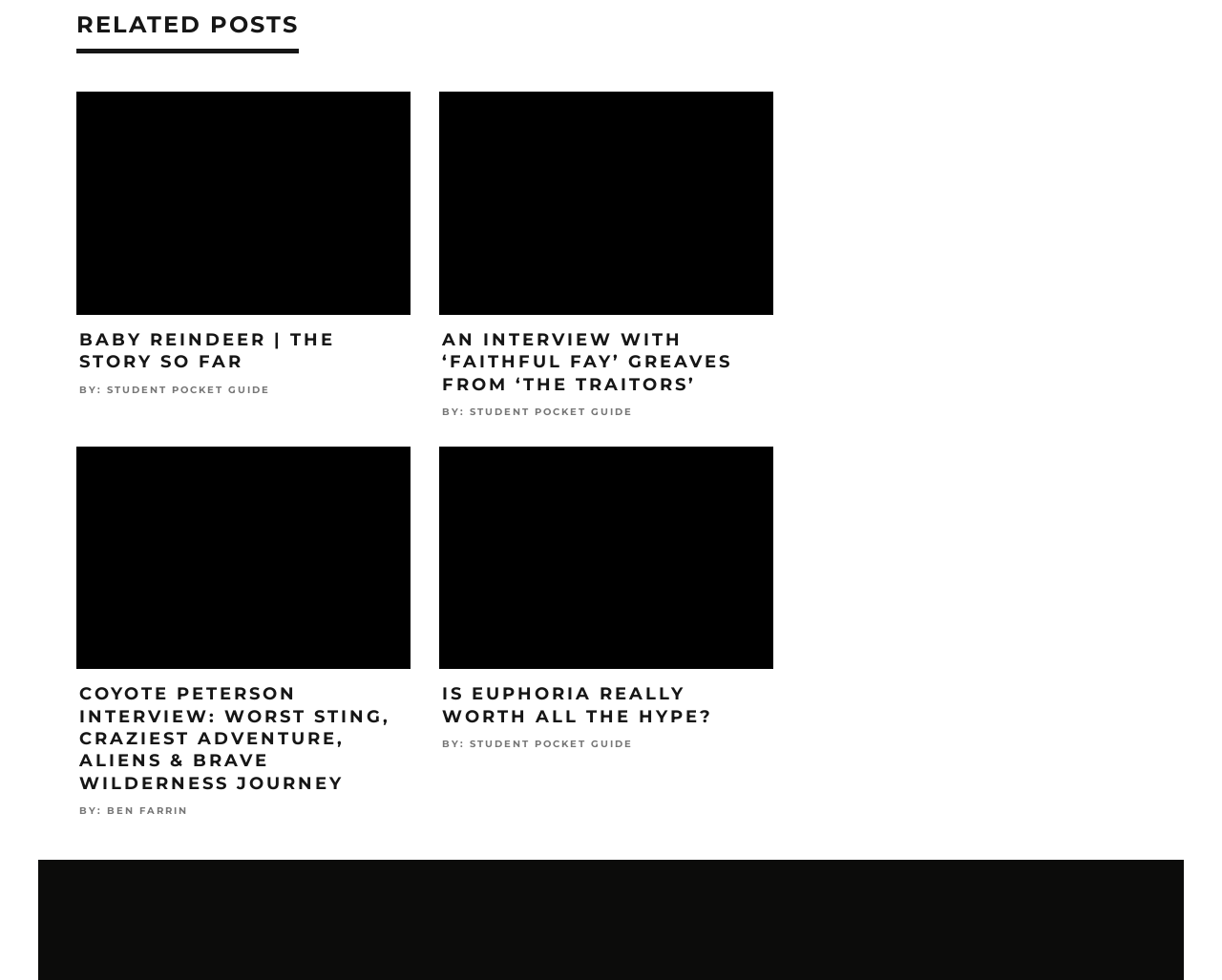Locate the bounding box coordinates of the area you need to click to fulfill this instruction: 'Read the interview with Fay Greaves from The Traitors'. The coordinates must be in the form of four float numbers ranging from 0 to 1: [left, top, right, bottom].

[0.361, 0.336, 0.599, 0.403]